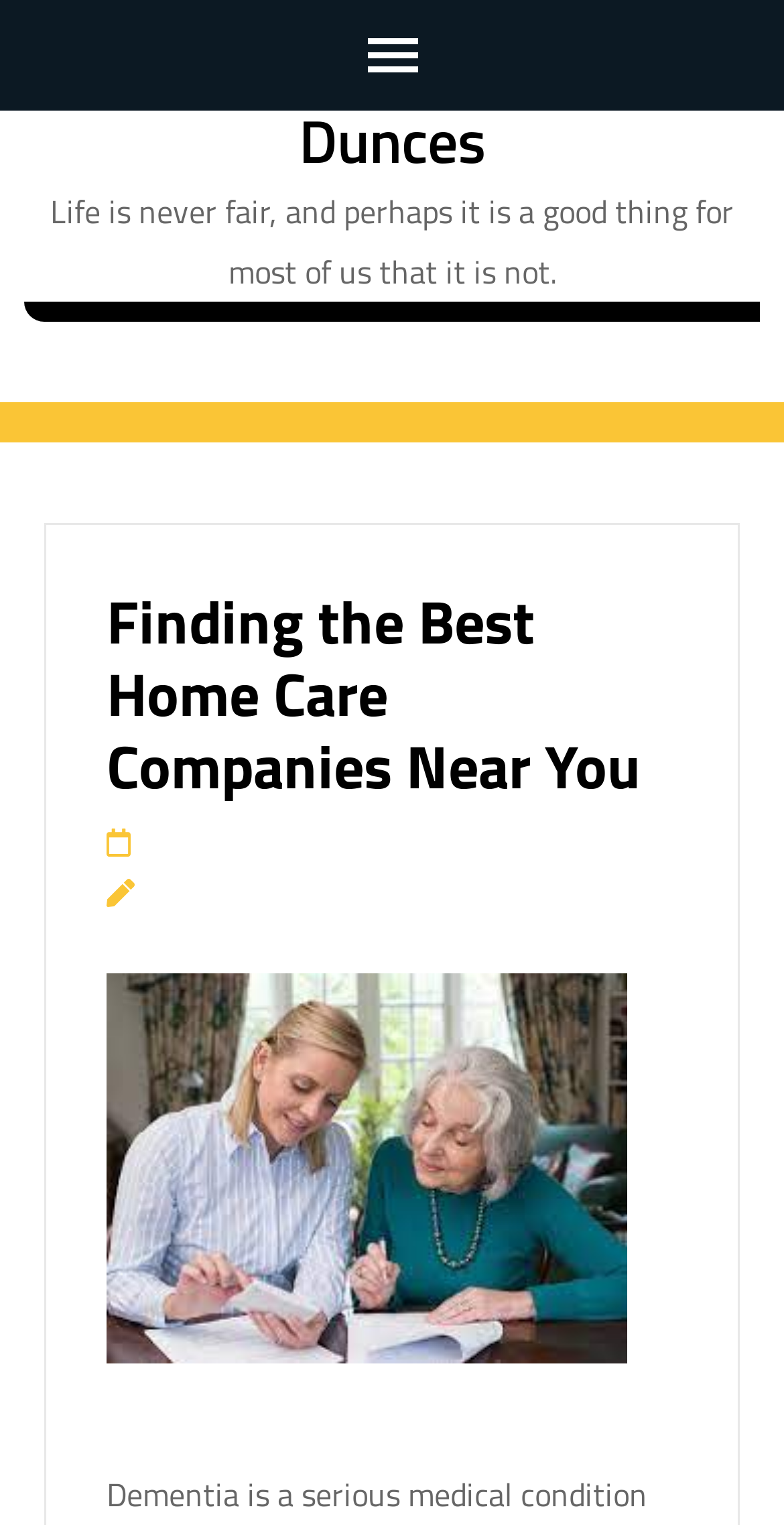How many links are present in the header section?
Look at the screenshot and respond with one word or a short phrase.

2